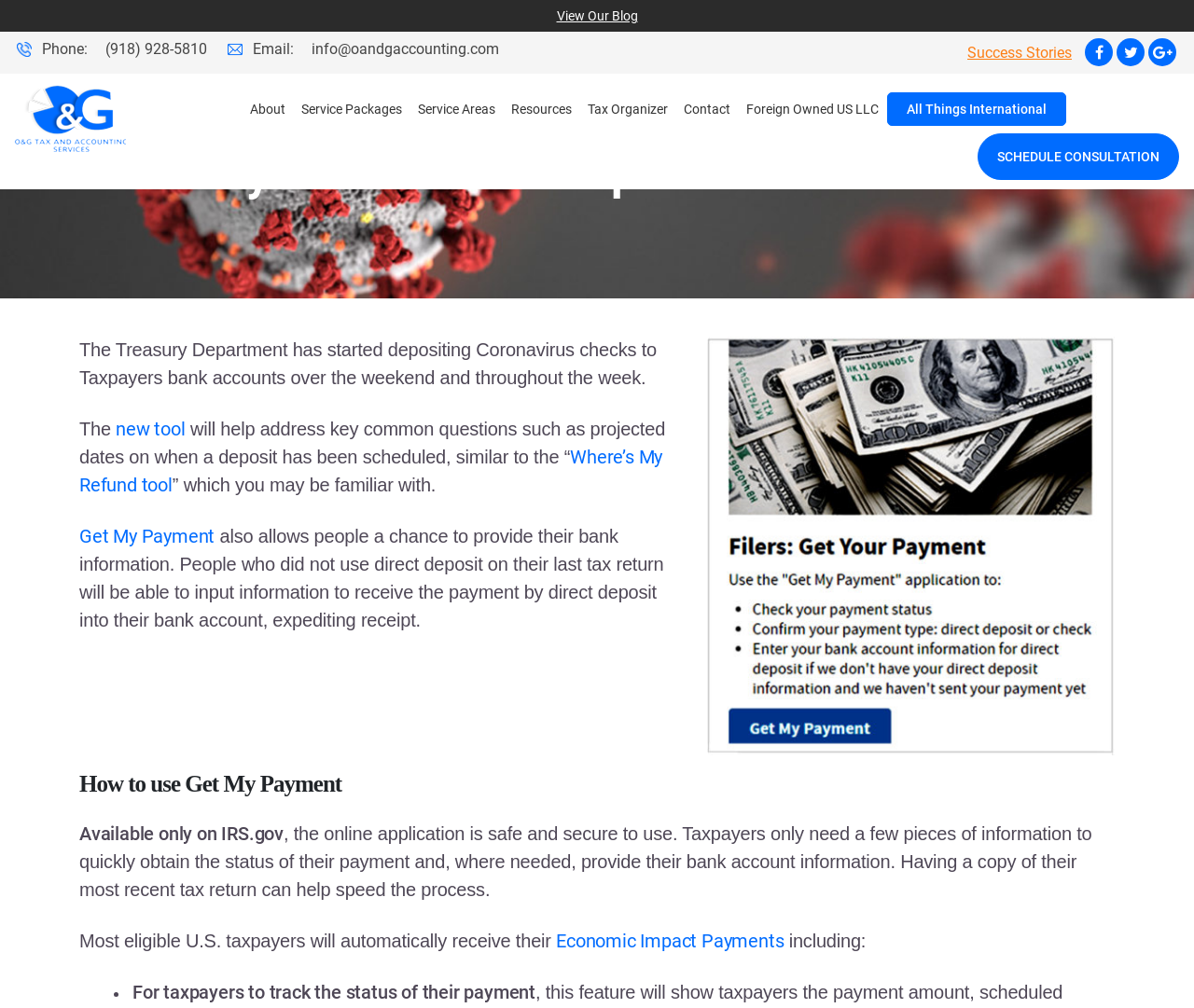Highlight the bounding box coordinates of the element you need to click to perform the following instruction: "Get My Payment."

[0.066, 0.521, 0.18, 0.543]